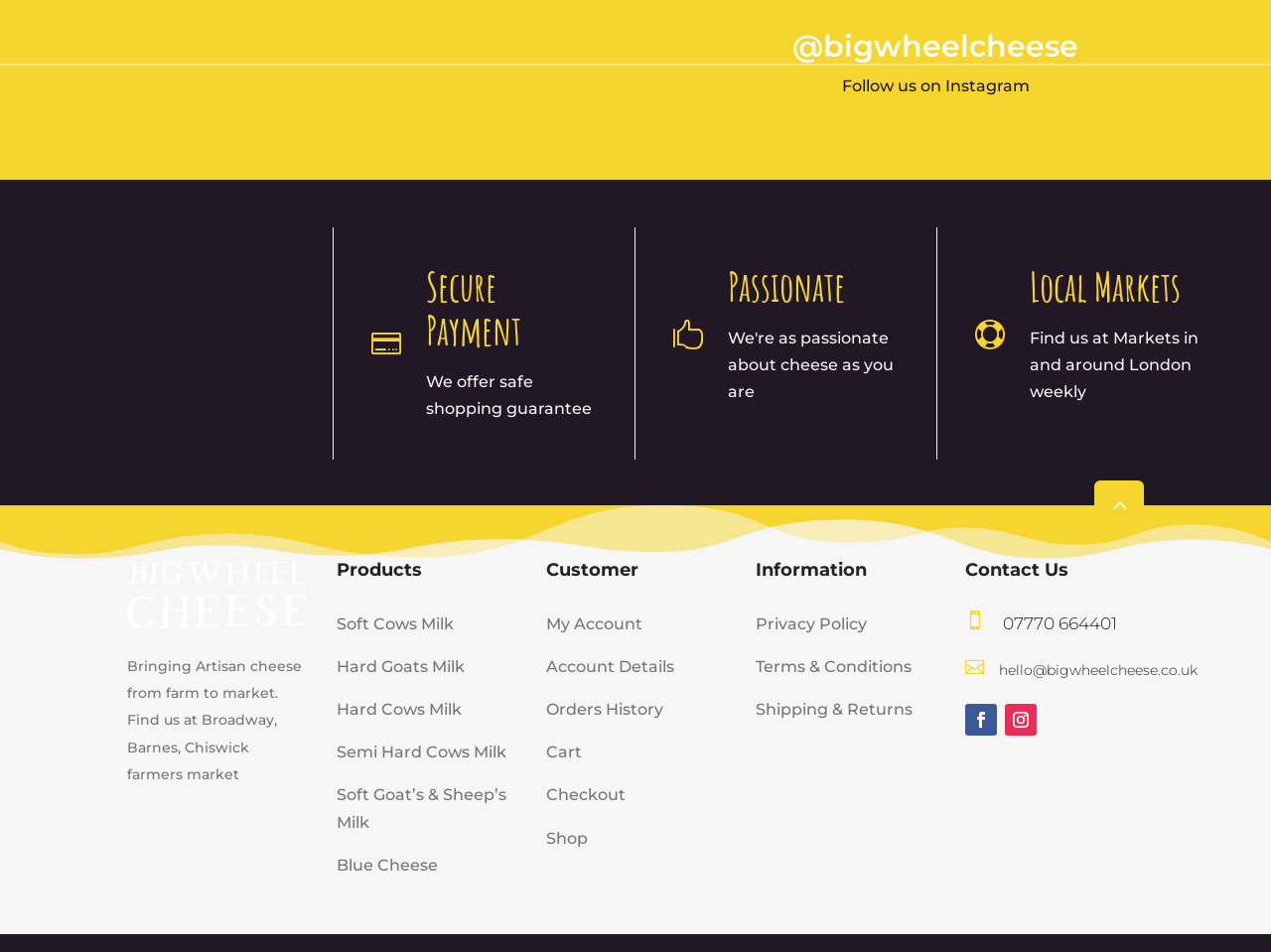Highlight the bounding box coordinates of the region I should click on to meet the following instruction: "Follow us on Instagram".

[0.662, 0.081, 0.81, 0.1]